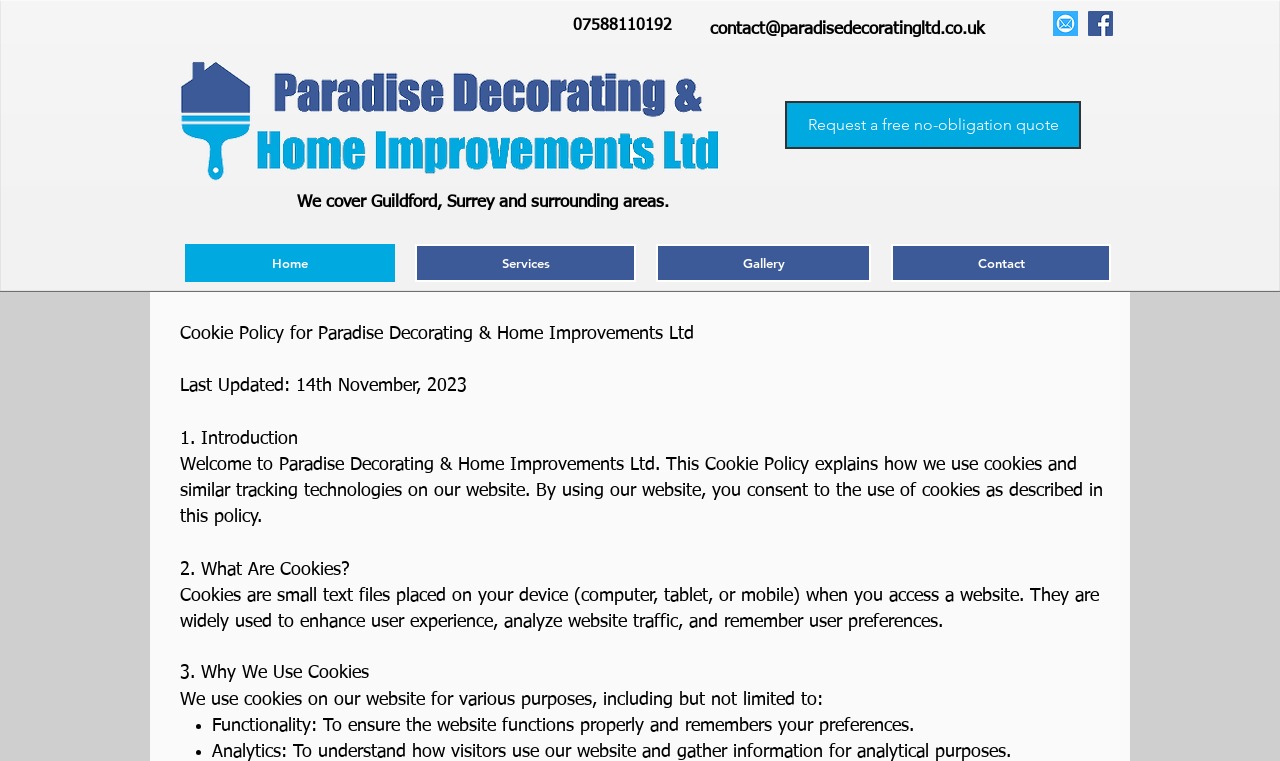From the webpage screenshot, identify the region described by aria-label="Facebook link". Provide the bounding box coordinates as (top-left x, top-left y, bottom-right x, bottom-right y), with each value being a floating point number between 0 and 1.

[0.85, 0.014, 0.87, 0.047]